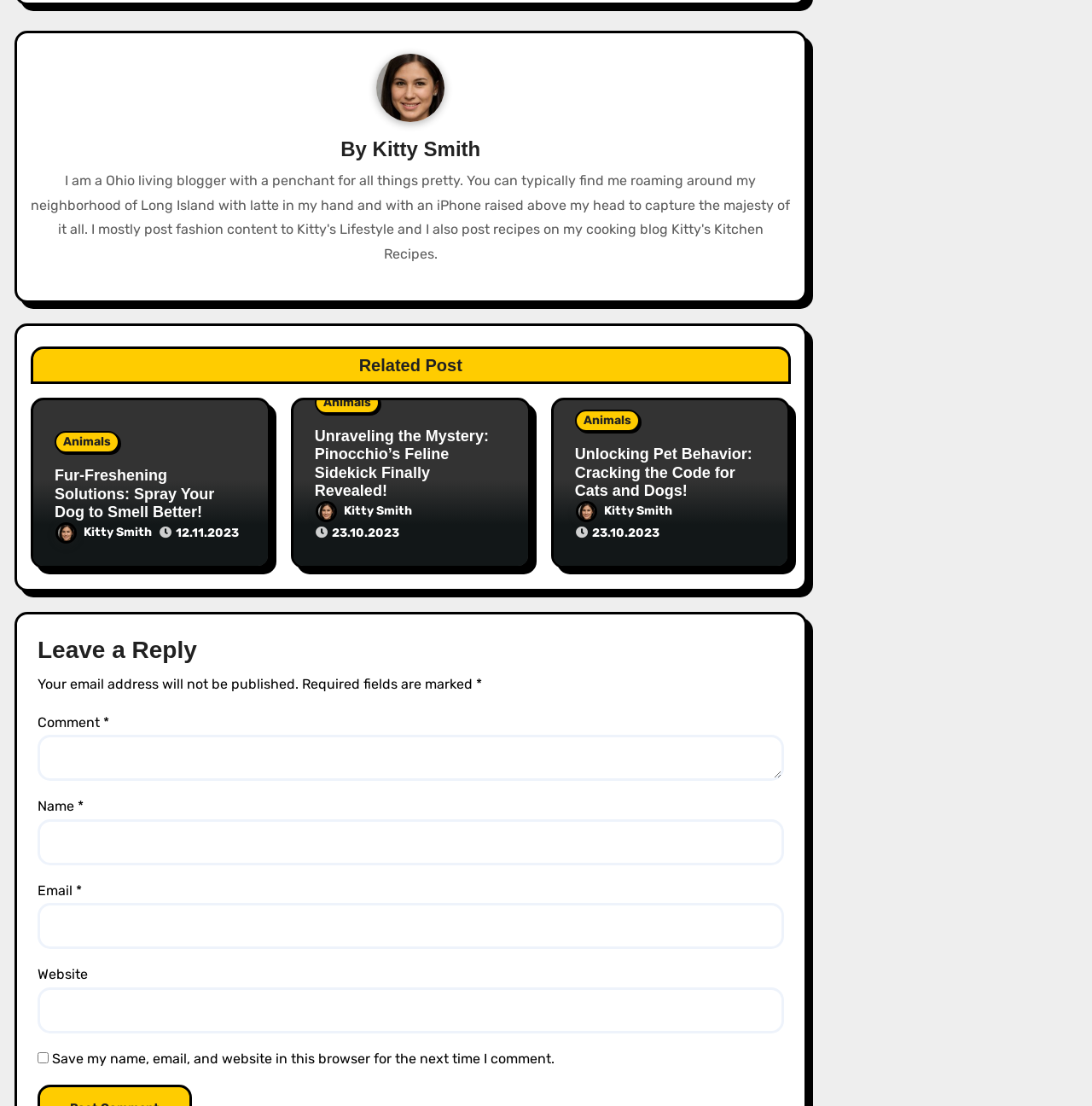What is the category of the second post?
Answer the question with a detailed and thorough explanation.

The second post has a link 'Animals' above its heading, indicating that the category of the post is Animals.